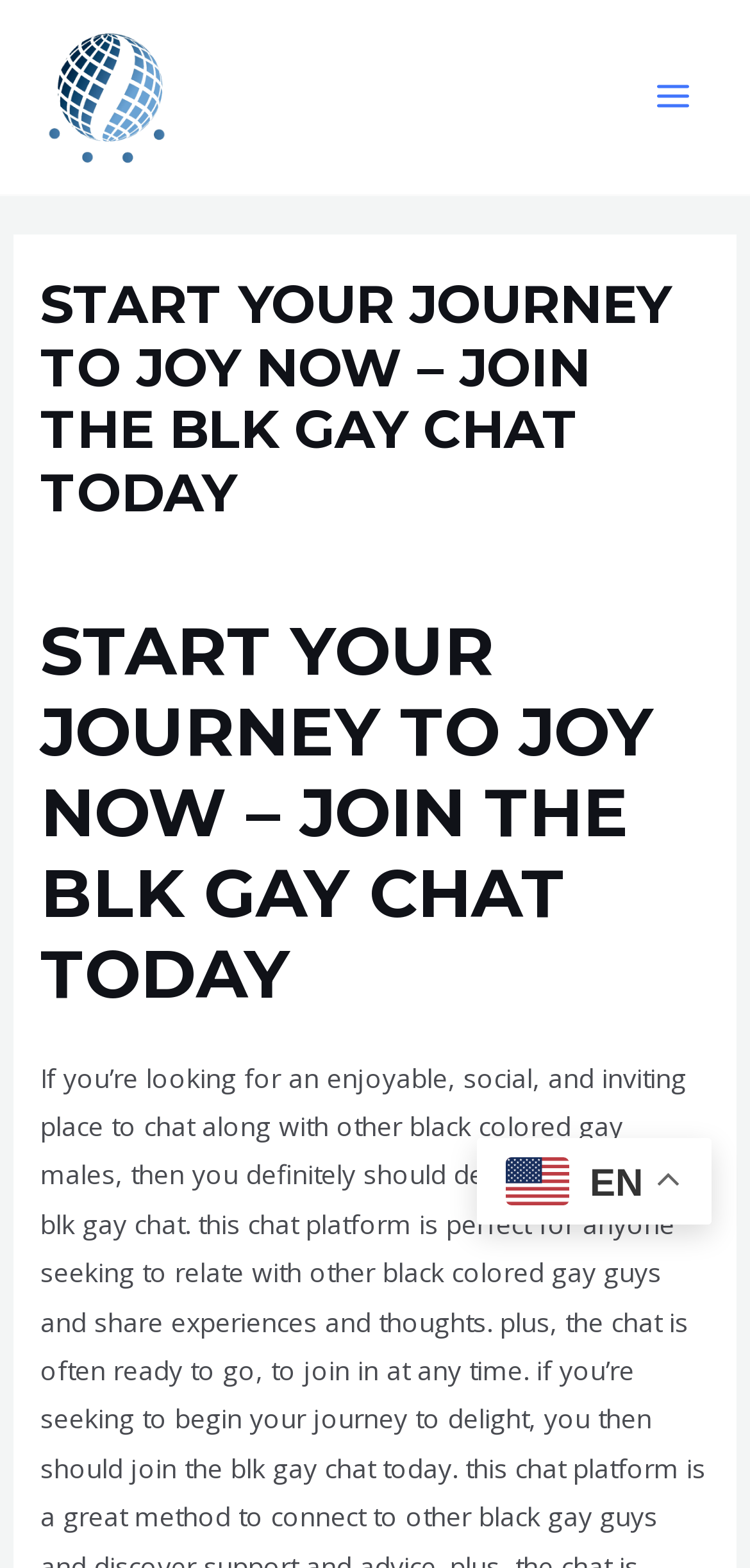Find the bounding box coordinates for the element described here: "Main Menu".

[0.845, 0.037, 0.949, 0.087]